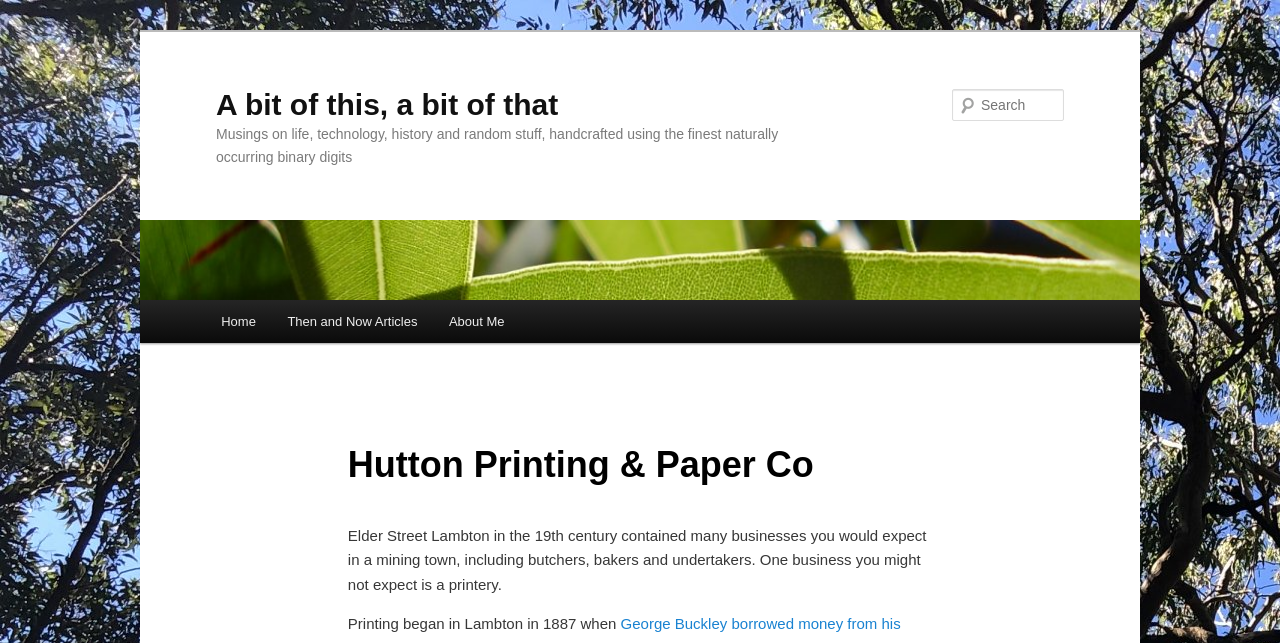What is the main topic of the webpage?
Based on the image, provide your answer in one word or phrase.

Life, technology, history, and random stuff